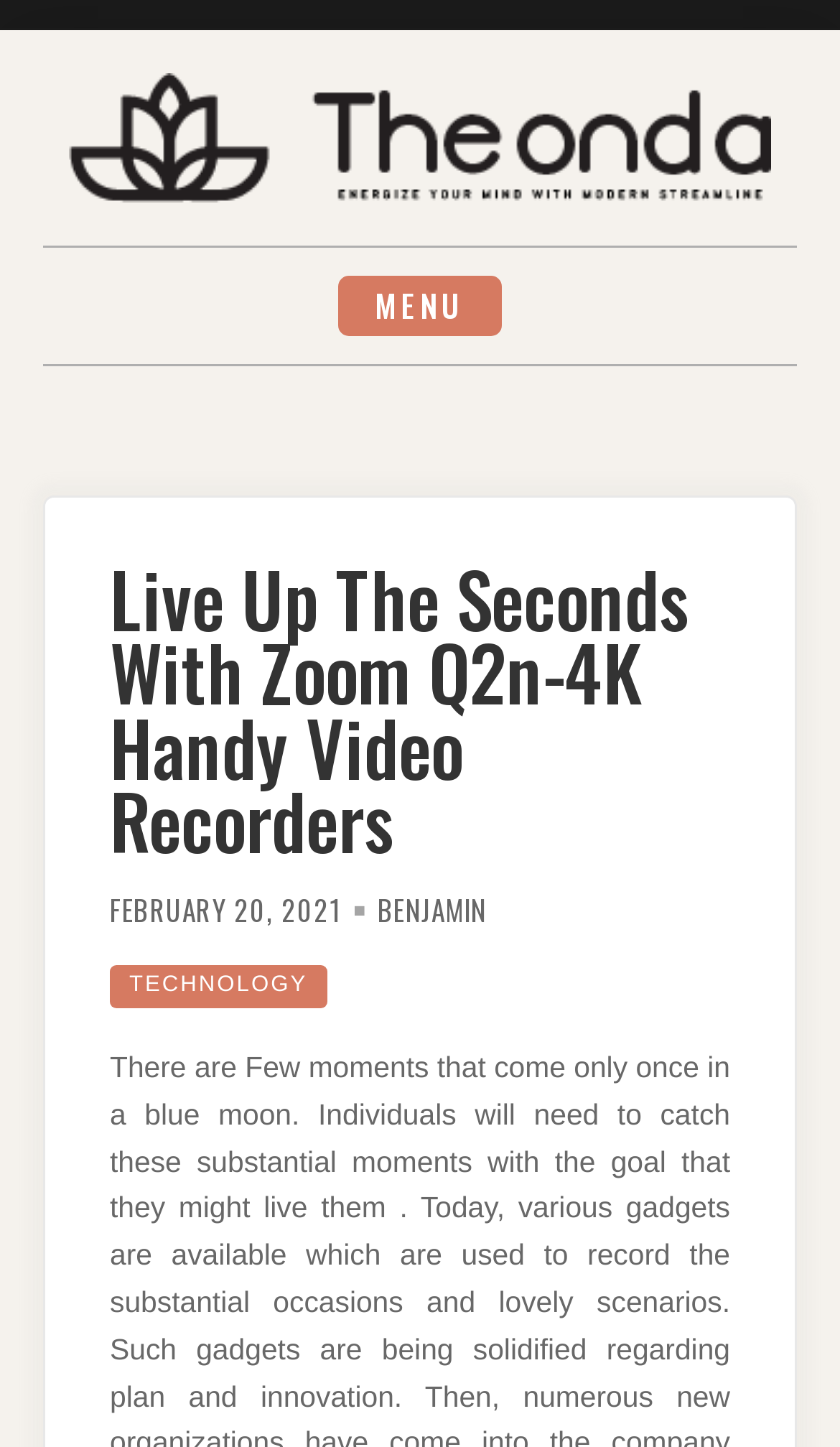When was the article published?
Kindly give a detailed and elaborate answer to the question.

The publication date of the article can be found in the header section of the webpage, where it is written as a link 'FEBRUARY 20, 2021'.